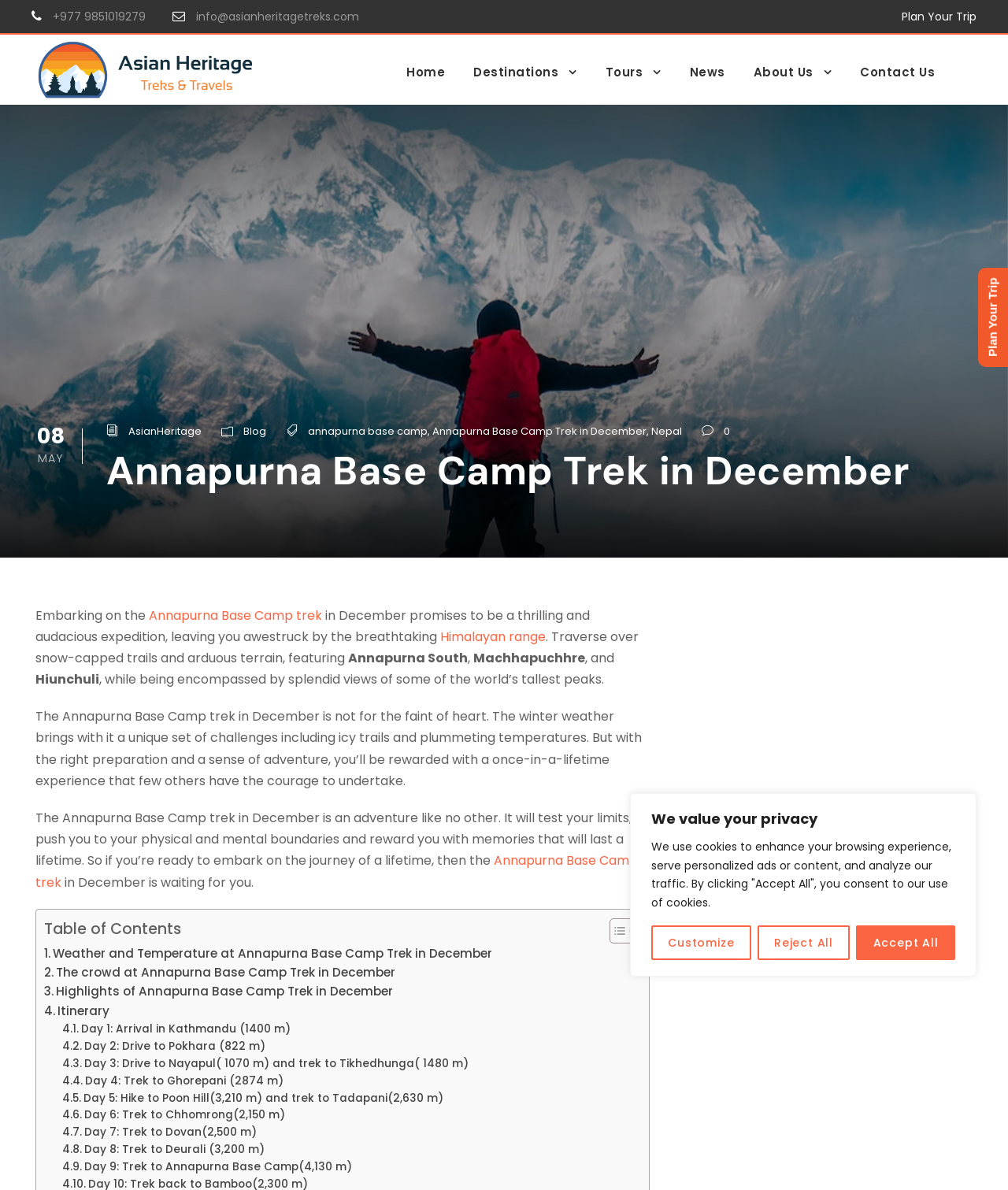Determine the bounding box coordinates of the clickable region to follow the instruction: "Send an email".

[0.195, 0.007, 0.356, 0.021]